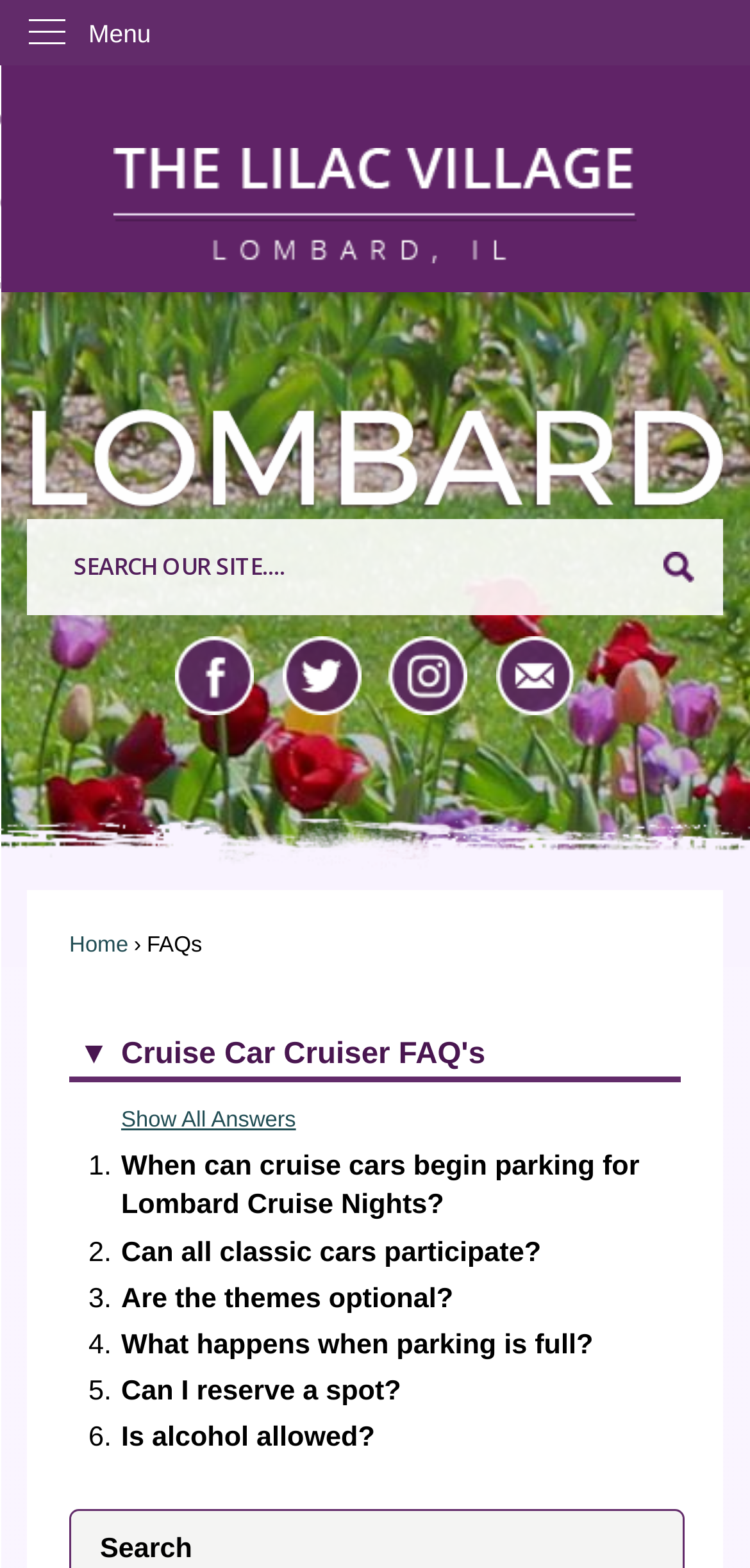Respond with a single word or phrase to the following question:
How many FAQs are listed on this page?

6